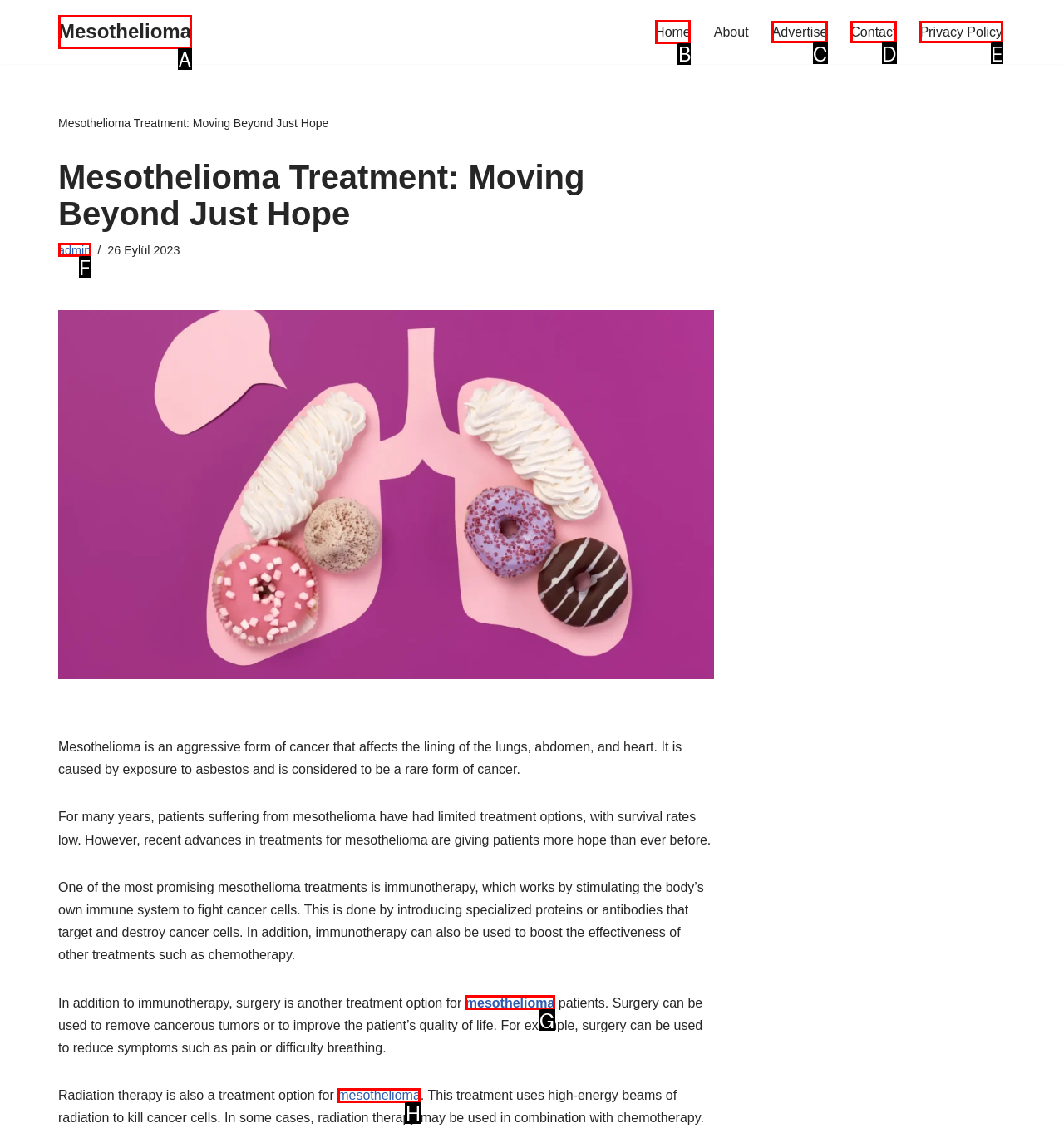Identify the appropriate lettered option to execute the following task: Go to the 'Home' page
Respond with the letter of the selected choice.

B